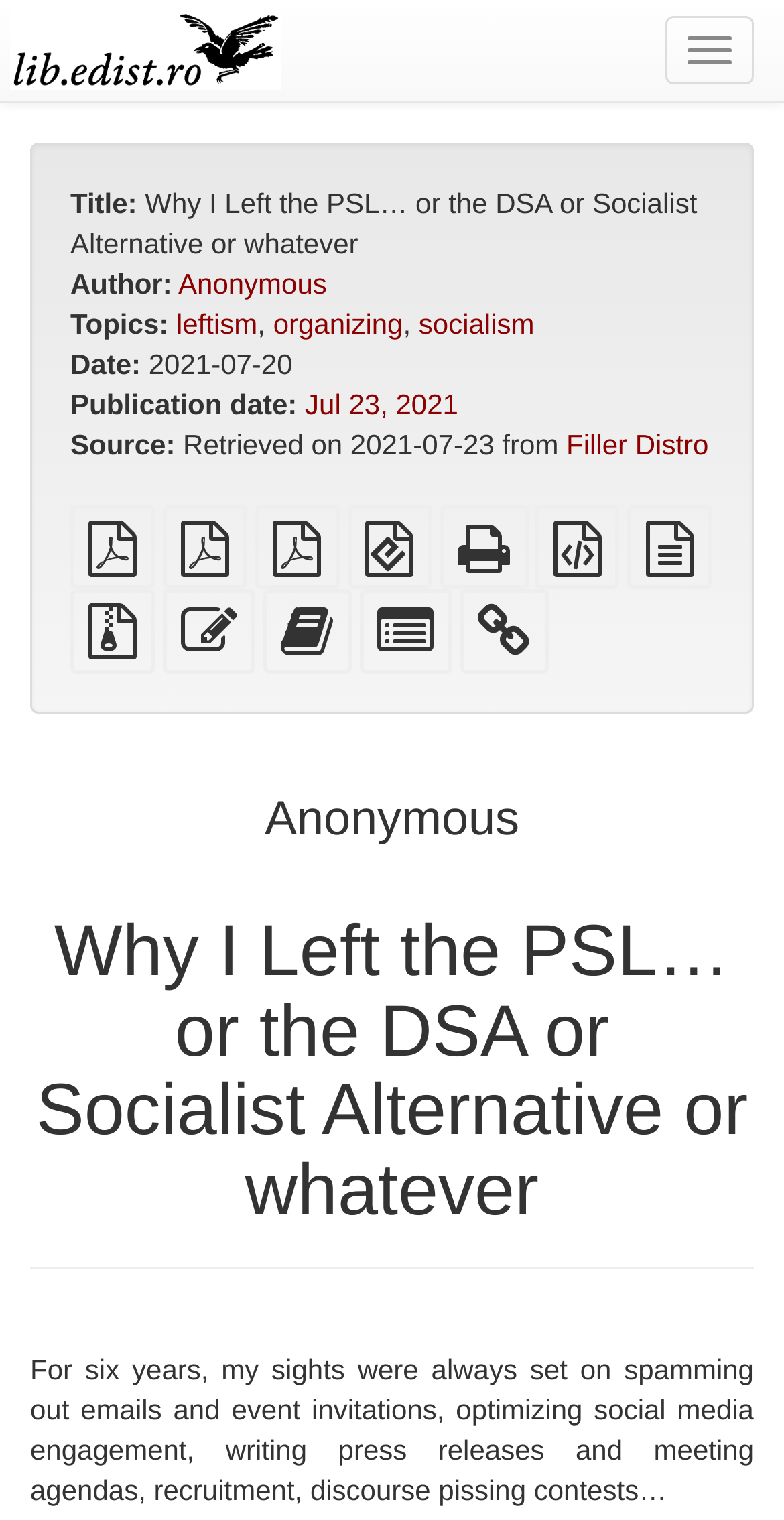Locate the bounding box coordinates of the area where you should click to accomplish the instruction: "Toggle navigation".

[0.849, 0.011, 0.962, 0.056]